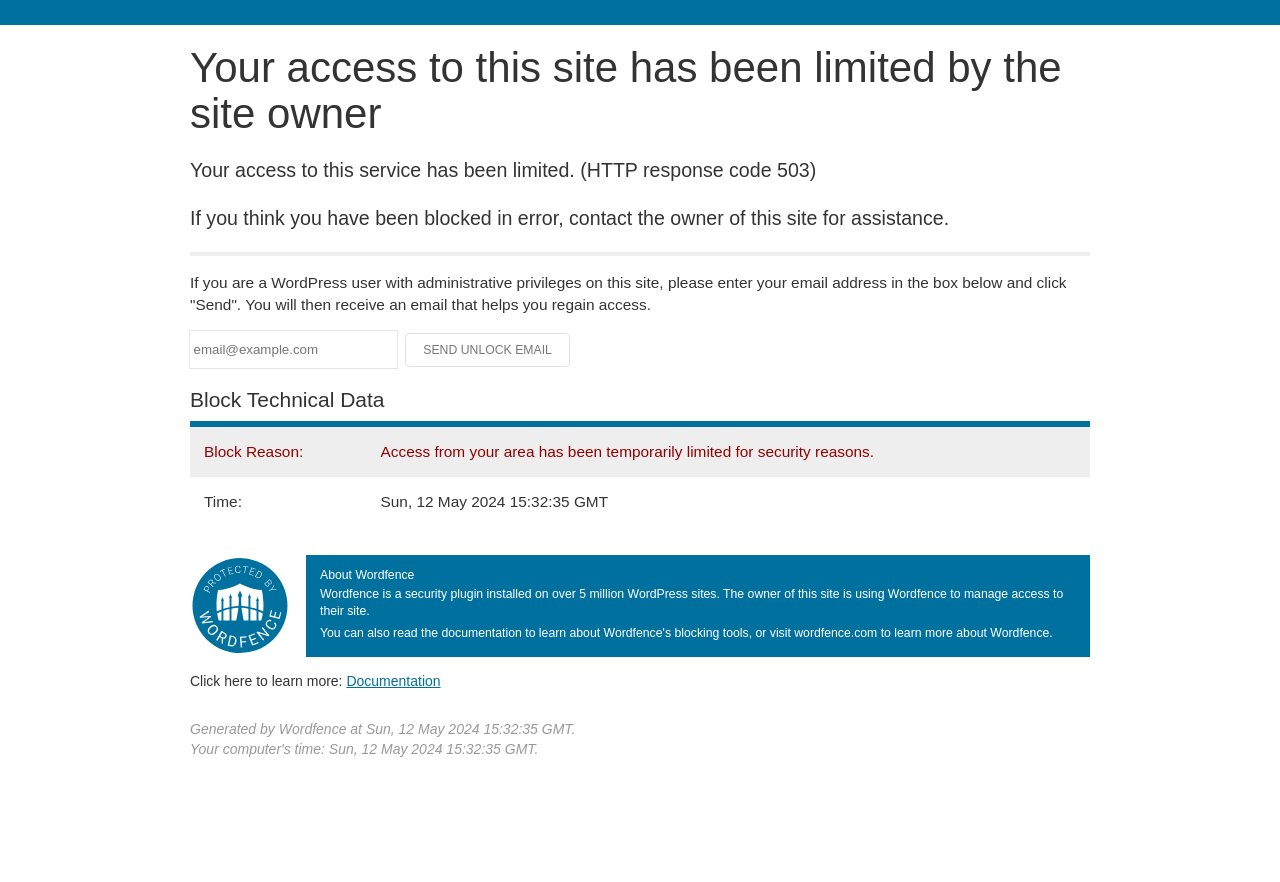What is the current time?
Answer the question with a detailed explanation, including all necessary information.

The current time can be found in the 'Block Technical Data' section, specifically in the 'Time:' rowheader, which corresponds to the gridcell containing the text 'Sun, 12 May 2024 15:32:35 GMT'.